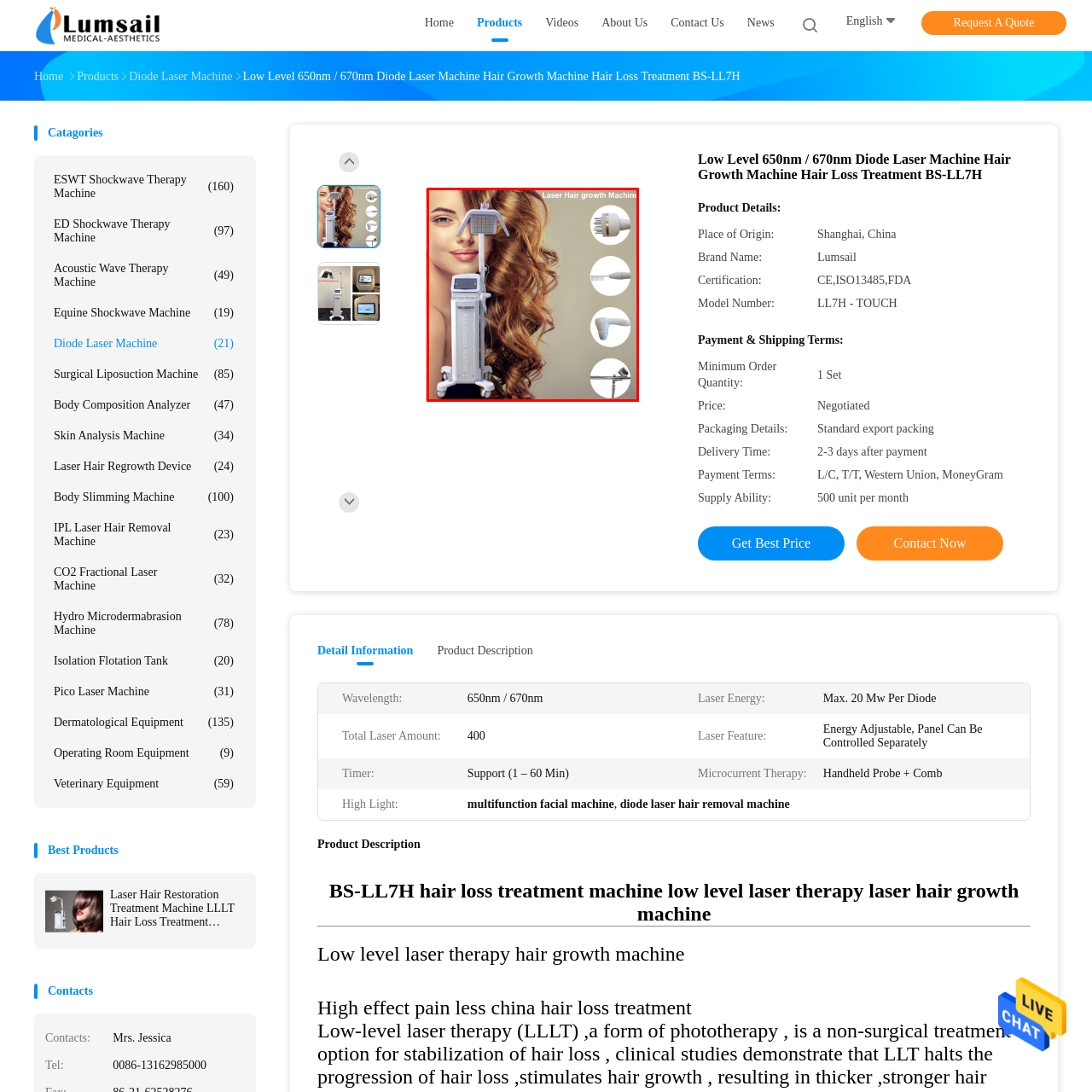Describe fully the image that is contained within the red bounding box.

The image showcases an advanced hair growth machine specifically designed for treating hair loss. The device features a sleek design with a tall frame and is equipped with multiple components that enhance its functionality. Prominently displayed is a laser panel at the top, which is essential for delivering low-level laser therapy, aimed at stimulating hair follicles for improved growth.

Accompanying the machine are four illustrated icons that represent different features or attachments of the device: a handpiece for targeted application, a comb-like attachment for easy styling during treatment, and additional tools that suggest versatility and user-friendliness. The overall aesthetic of the image combines a modern medical look with an elegant touch, appealing to both professional clinics and individual users interested in advanced hair restoration solutions. 

Text overlay at the top indicates the product name, "Laser Hair Growth Machine," further emphasizing its purpose in promoting healthy hair. This equipment is likely to be a part of cutting-edge hair restoration treatments offered in aesthetic clinics or salons.